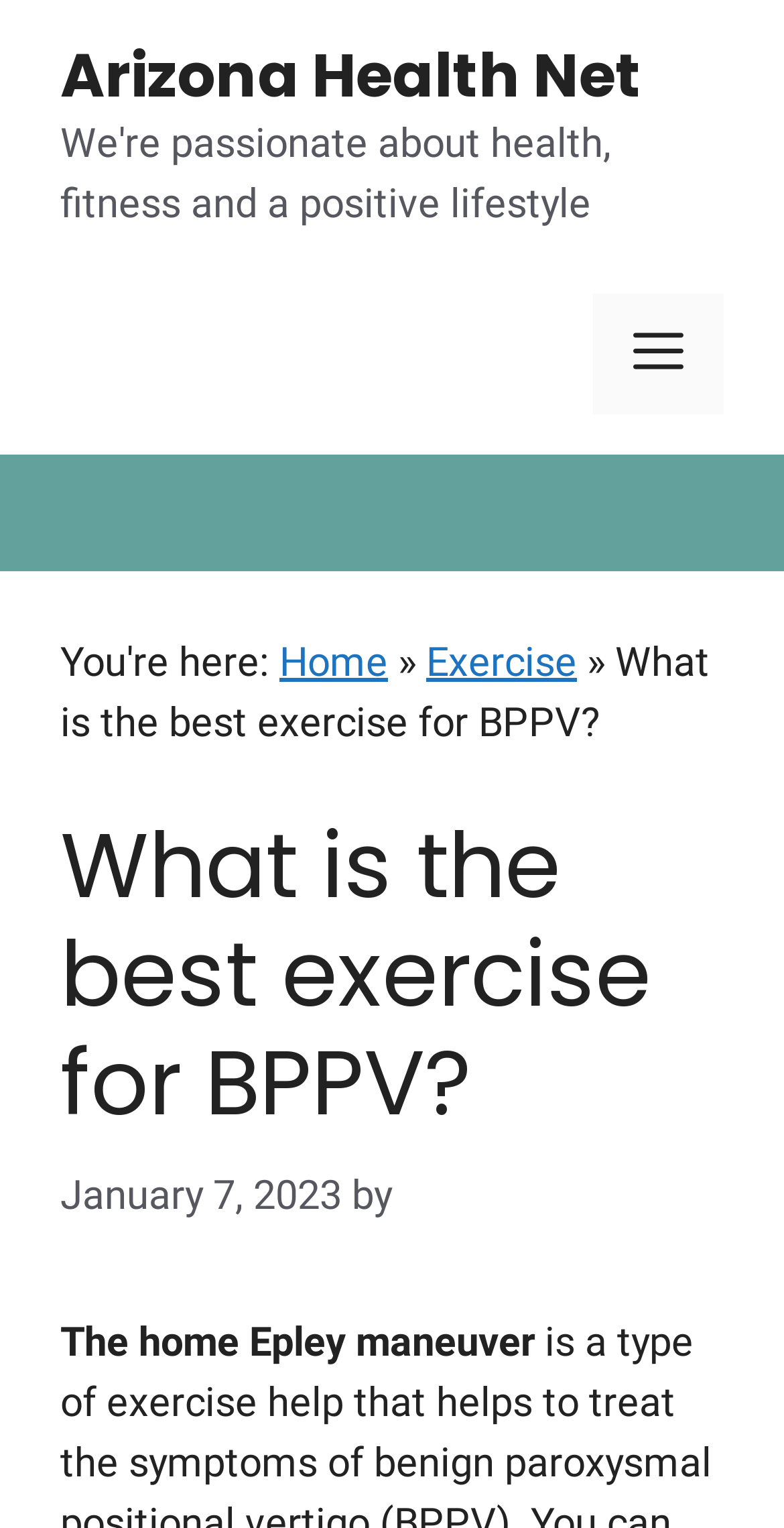Given the webpage screenshot, identify the bounding box of the UI element that matches this description: "Arizona Health Net".

[0.077, 0.022, 0.818, 0.078]